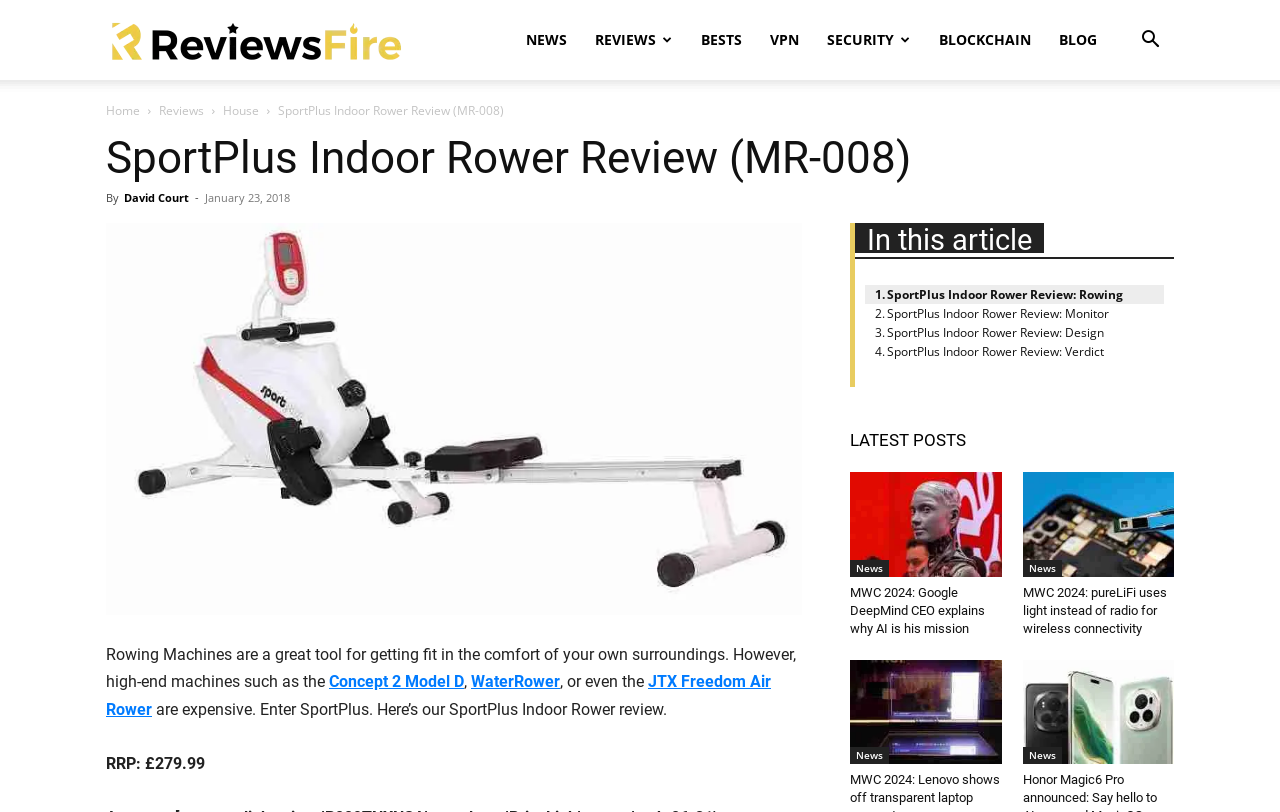What is the date of the review?
Respond with a short answer, either a single word or a phrase, based on the image.

January 23, 2018